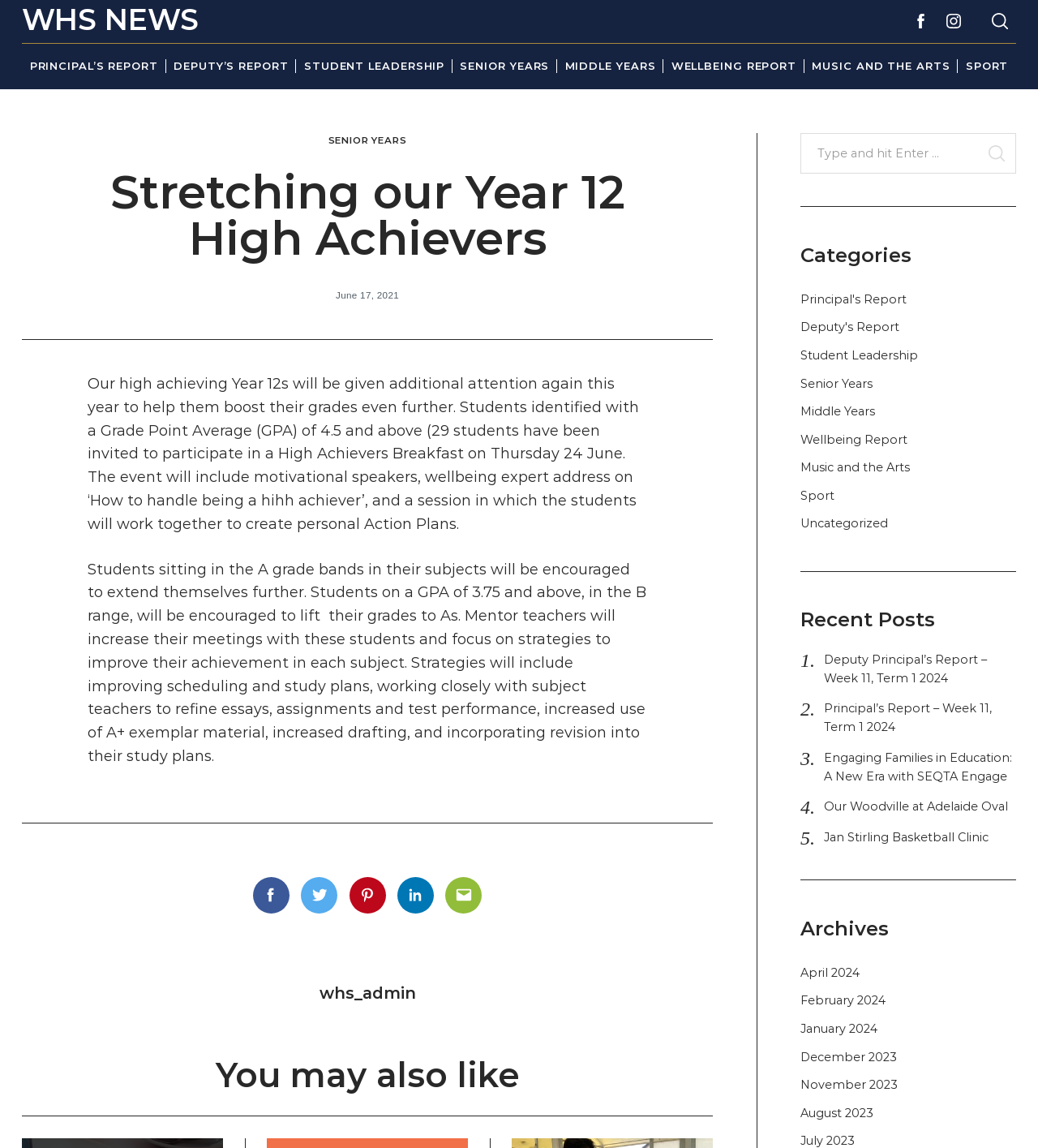Please find the bounding box coordinates of the element's region to be clicked to carry out this instruction: "Search for something".

[0.771, 0.116, 0.979, 0.151]